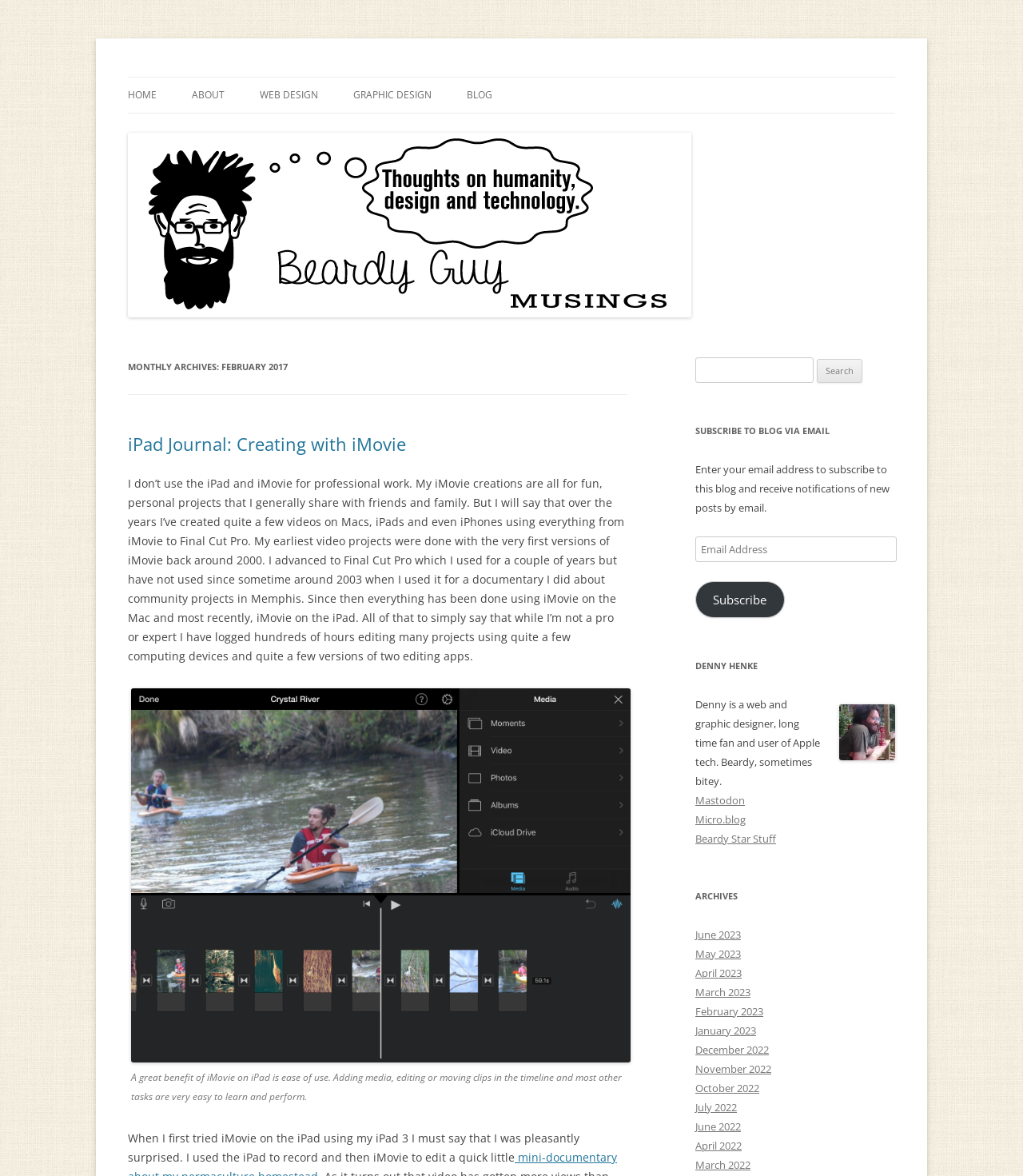Give a concise answer using one word or a phrase to the following question:
What is the topic of the blog post?

iPad Journal: Creating with iMovie